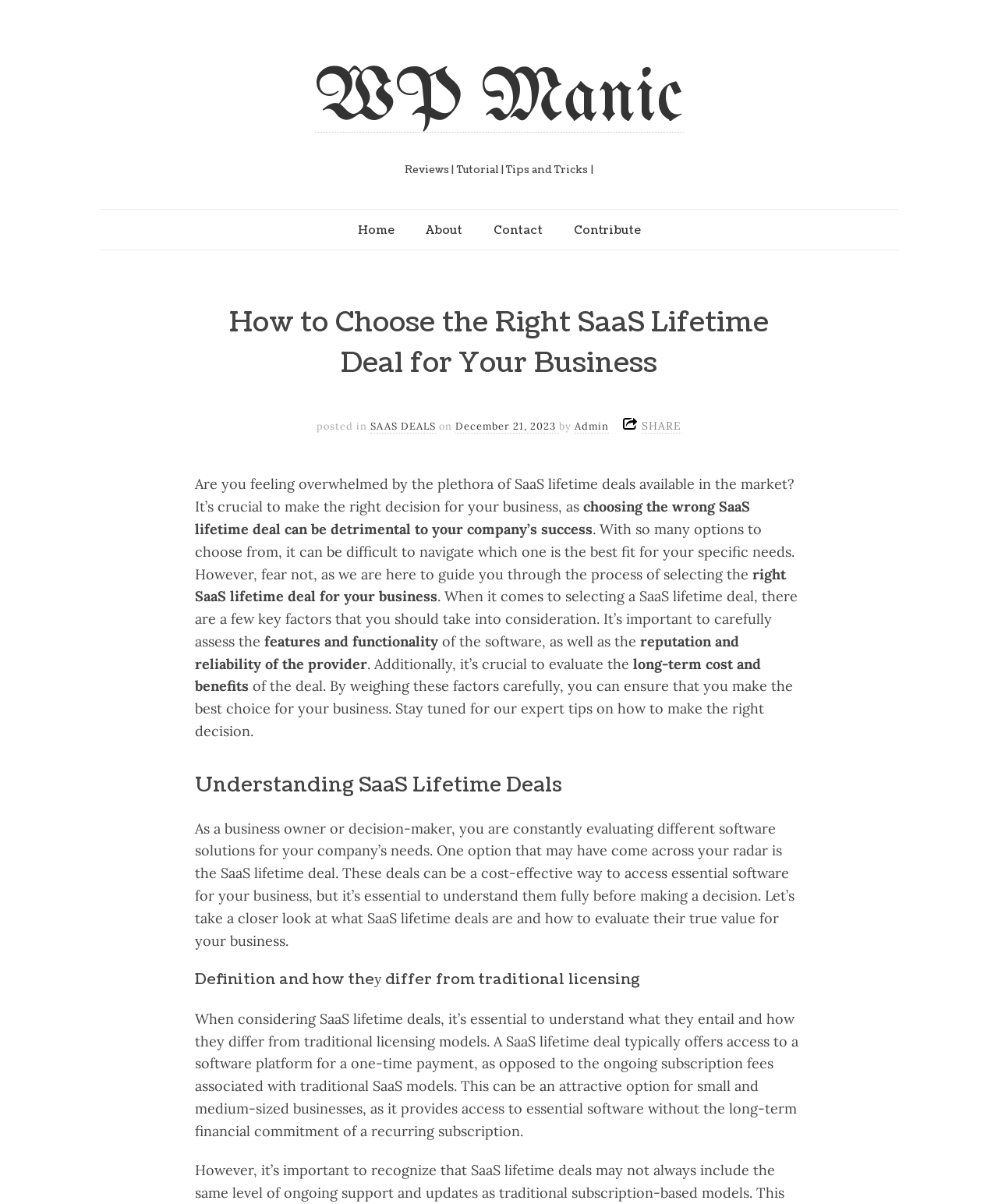Given the element description SAAS DEALS, specify the bounding box coordinates of the corresponding UI element in the format (top-left x, top-left y, bottom-right x, bottom-right y). All values must be between 0 and 1.

[0.371, 0.349, 0.436, 0.36]